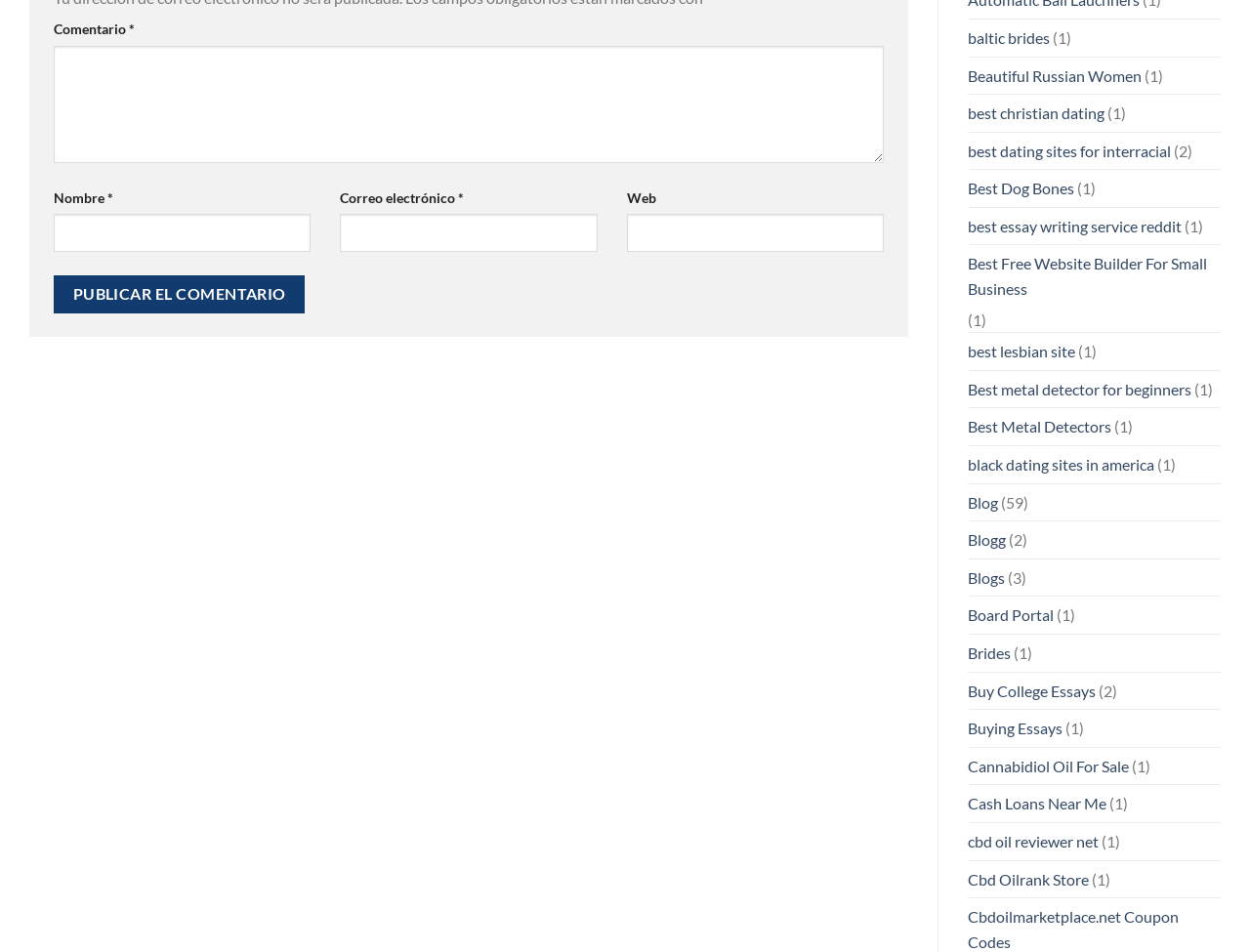Please locate the bounding box coordinates of the element that should be clicked to achieve the given instruction: "Go to the 'Pictures Of Replica Watches USA James Bond' page".

None